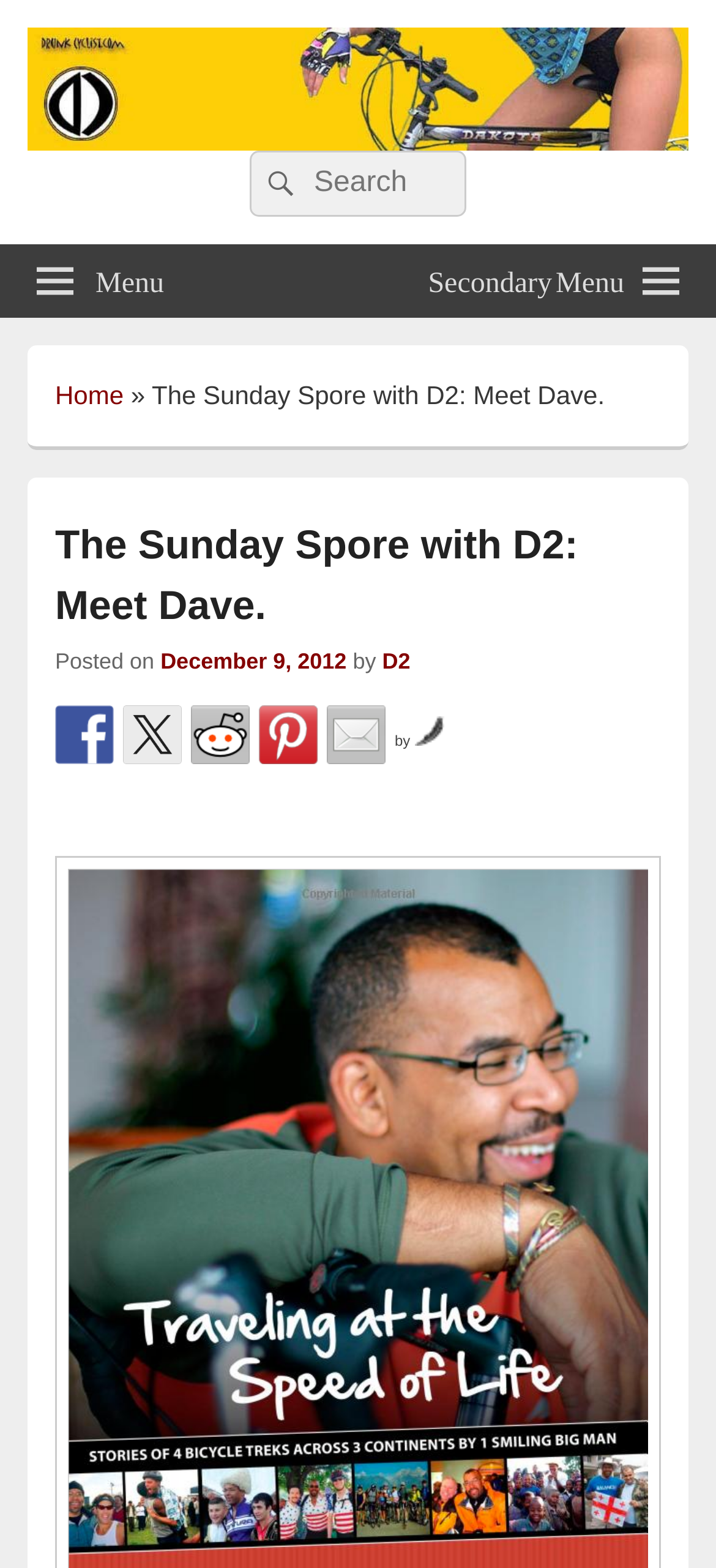Please analyze the image and provide a thorough answer to the question:
How many social media links are there?

There are five social media links, namely Facebook, Twitter, Reddit, Pinterest, and Mail, which can be found below the article title.